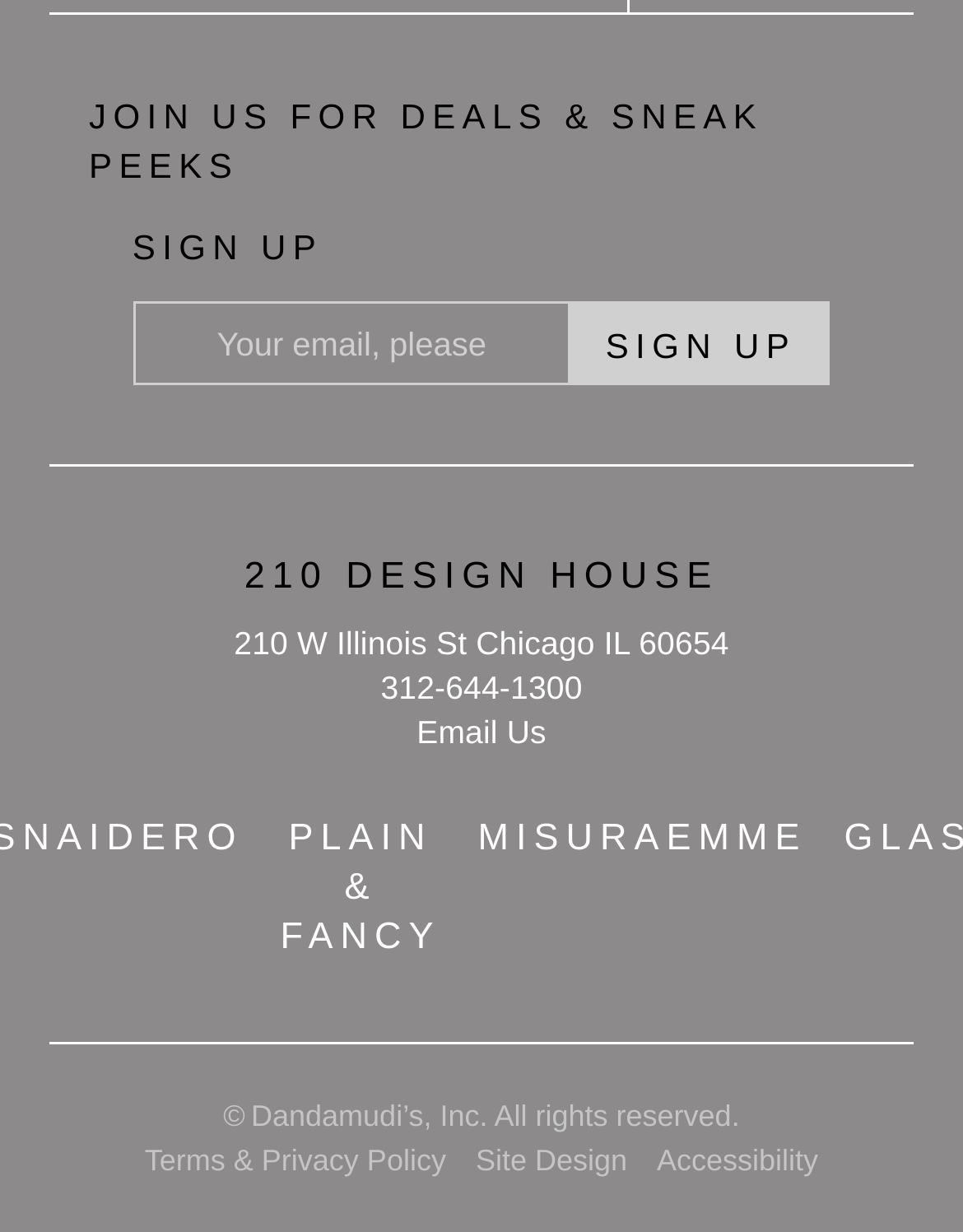Pinpoint the bounding box coordinates of the area that should be clicked to complete the following instruction: "Visit 210 DESIGN HOUSE website". The coordinates must be given as four float numbers between 0 and 1, i.e., [left, top, right, bottom].

[0.254, 0.451, 0.746, 0.485]